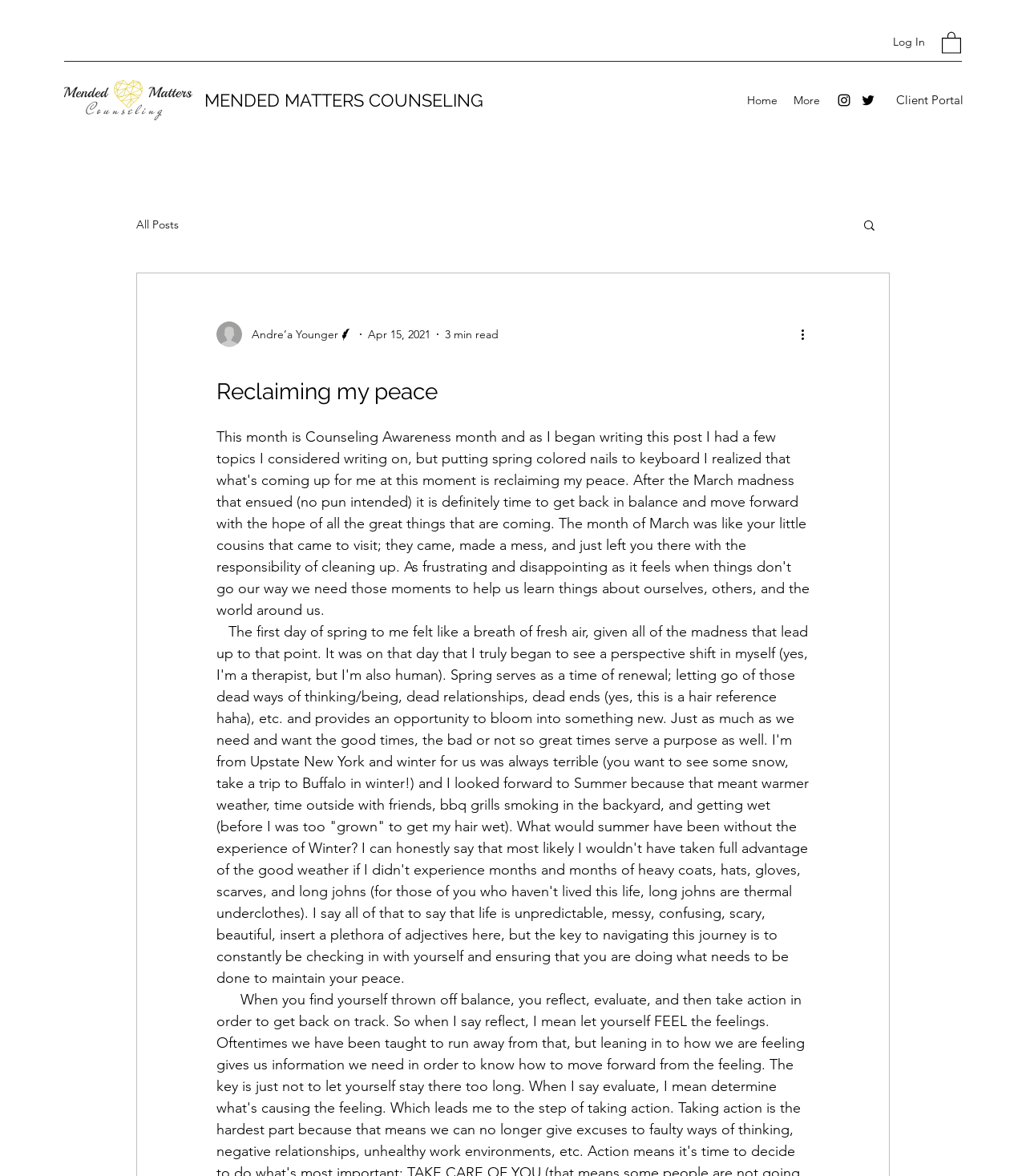What is the theme of the blog post?
Offer a detailed and exhaustive answer to the question.

The theme of the blog post can be inferred from the heading 'Reclaiming my peace' and the content of the blog post, which discusses the importance of maintaining peace in life and how it can be achieved.